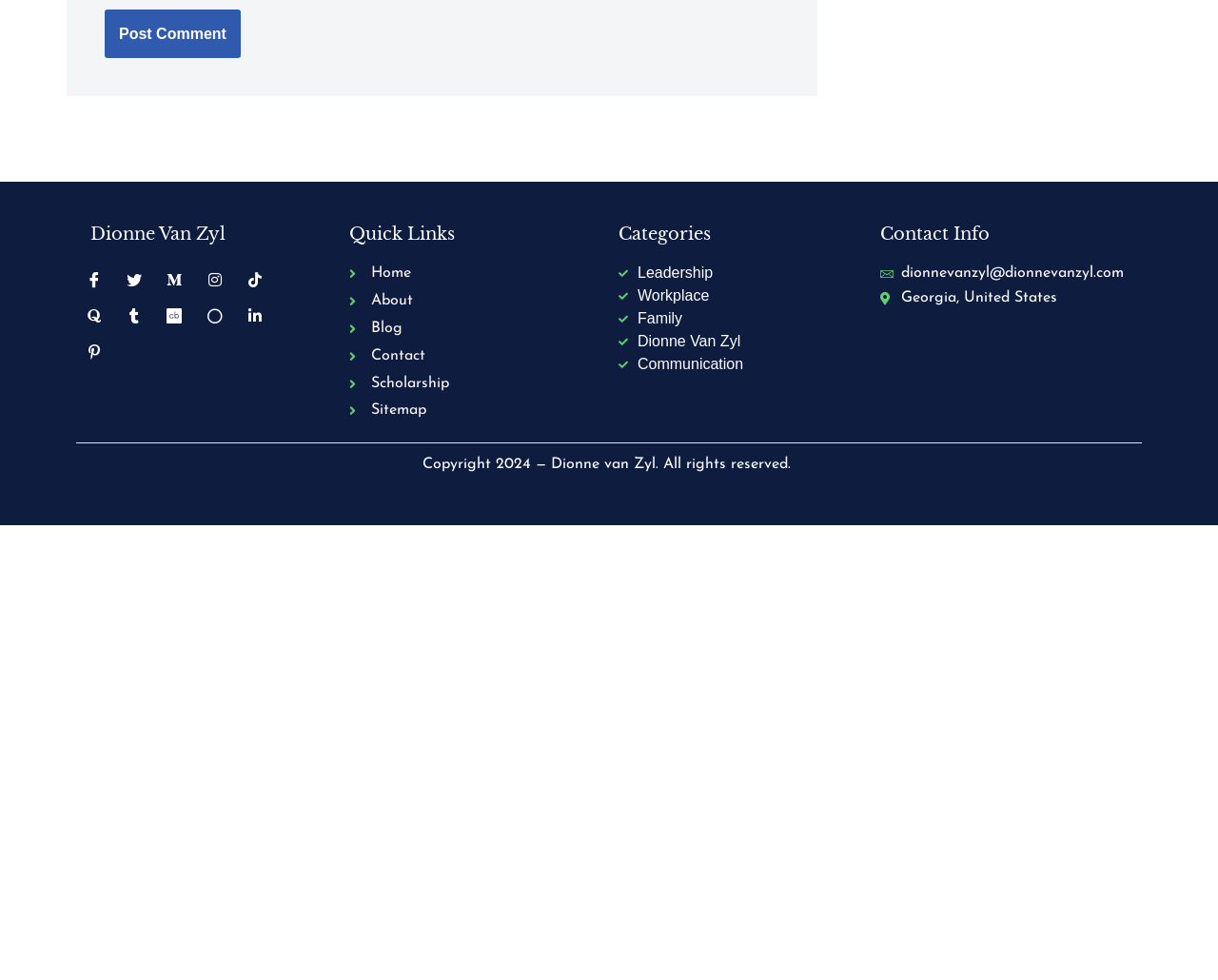Given the description "parent_node: Comment * name="comment"", determine the bounding box of the corresponding UI element.

[0.086, 0.183, 0.64, 0.418]